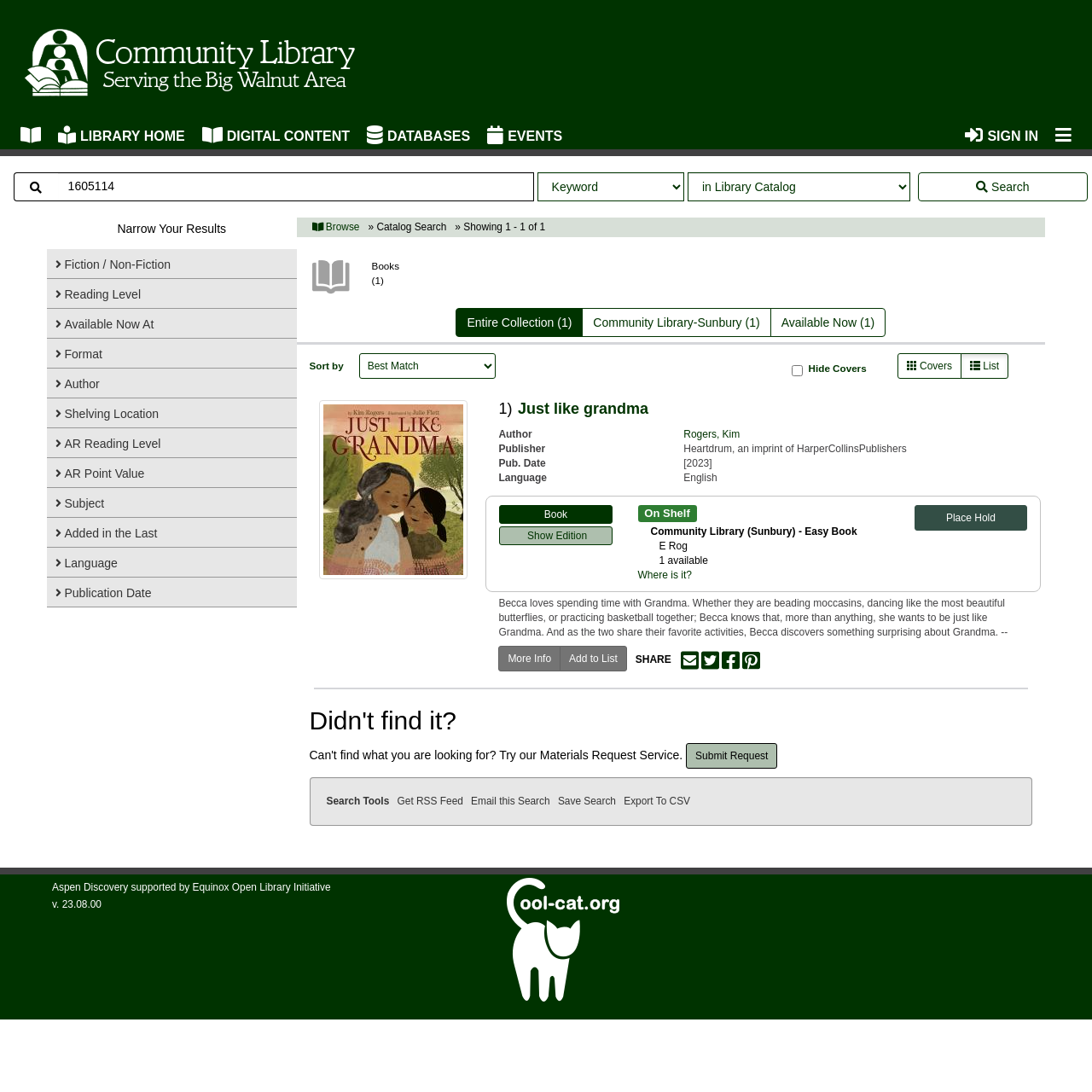Pinpoint the bounding box coordinates of the clickable area necessary to execute the following instruction: "View book details". The coordinates should be given as four float numbers between 0 and 1, namely [left, top, right, bottom].

[0.474, 0.367, 0.594, 0.382]